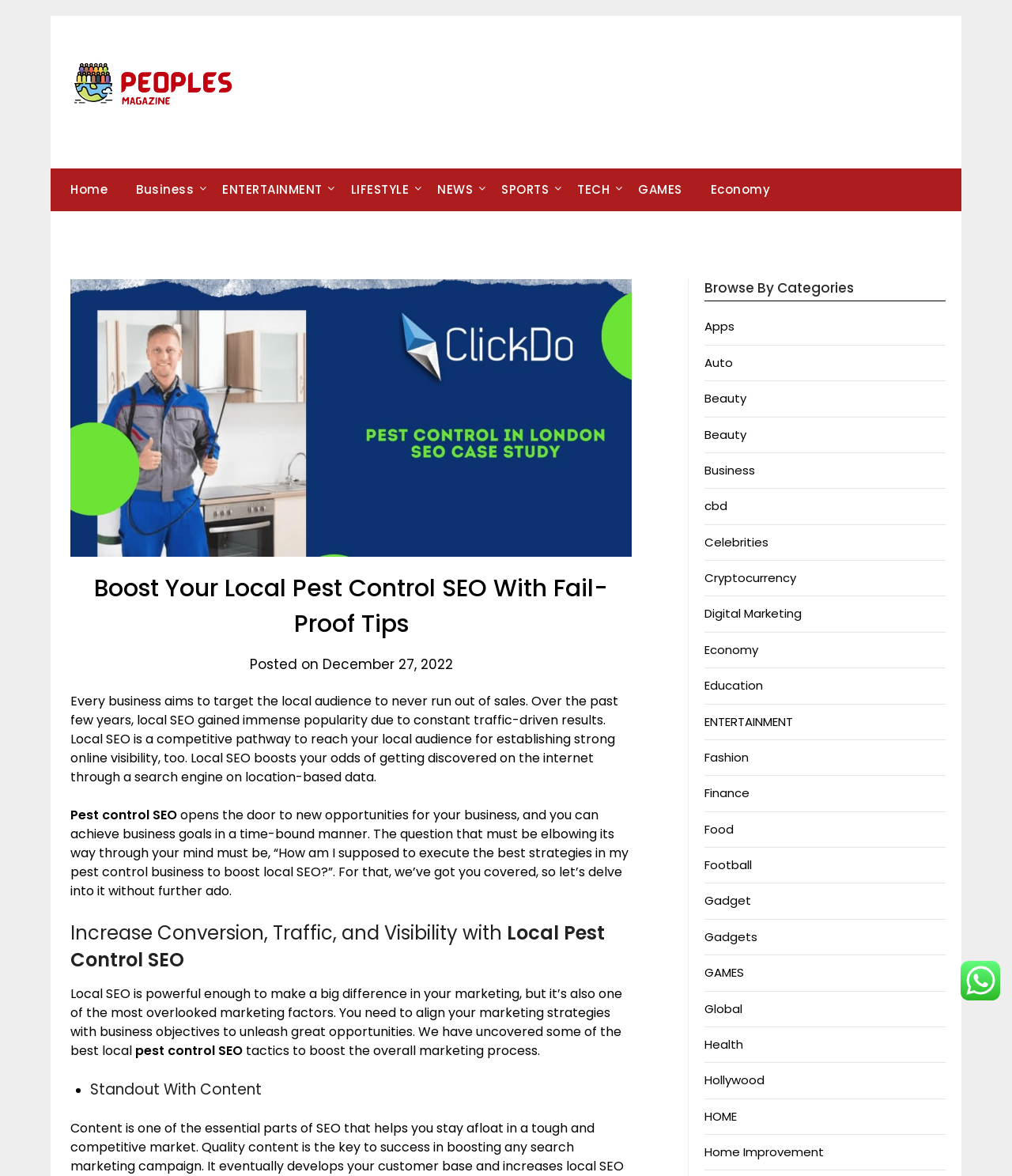Please determine the bounding box coordinates, formatted as (top-left x, top-left y, bottom-right x, bottom-right y), with all values as floating point numbers between 0 and 1. Identify the bounding box of the region described as: Digital Marketing

[0.696, 0.515, 0.792, 0.529]